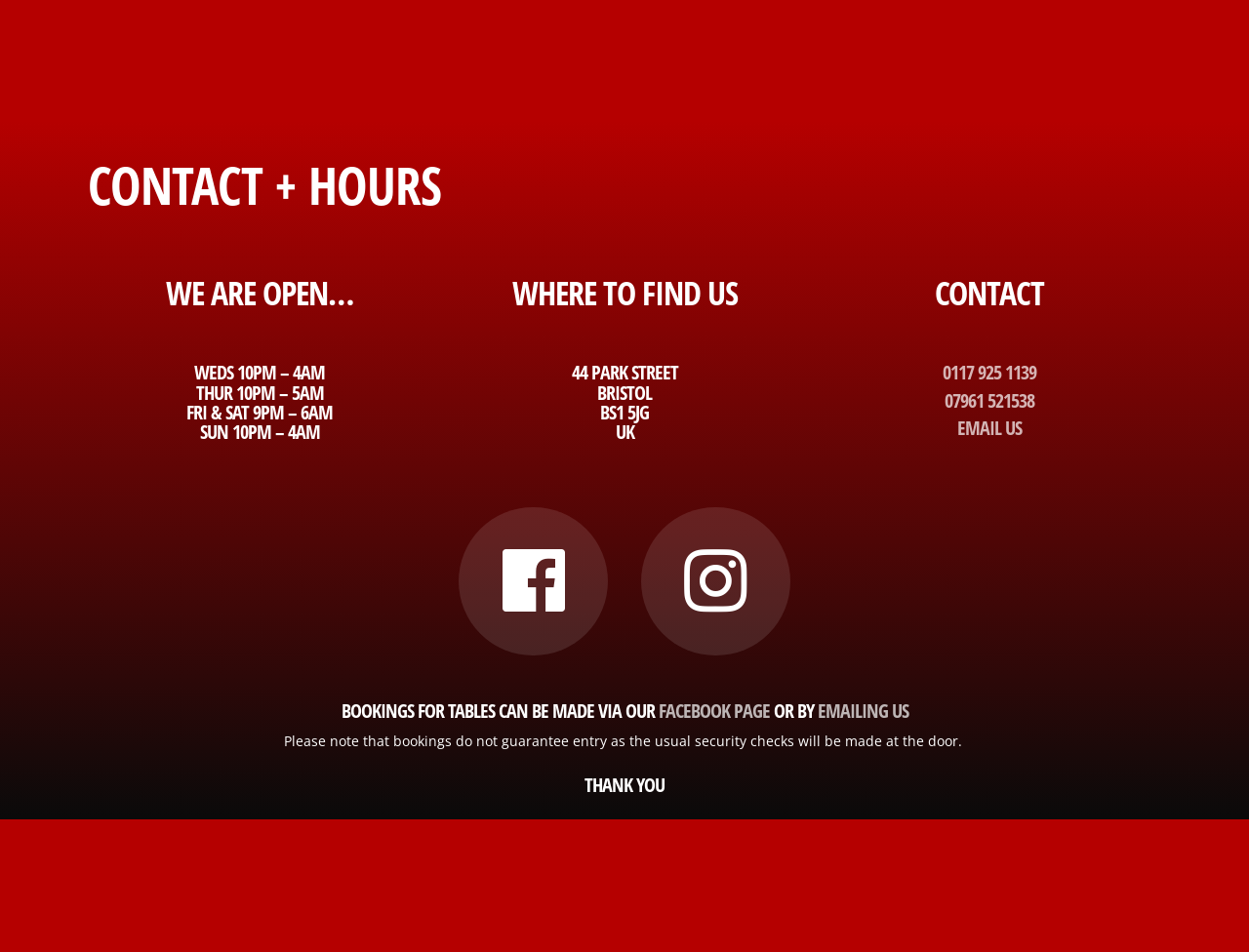Please give a succinct answer to the question in one word or phrase:
How can bookings for tables be made?

Via Facebook page or by emailing